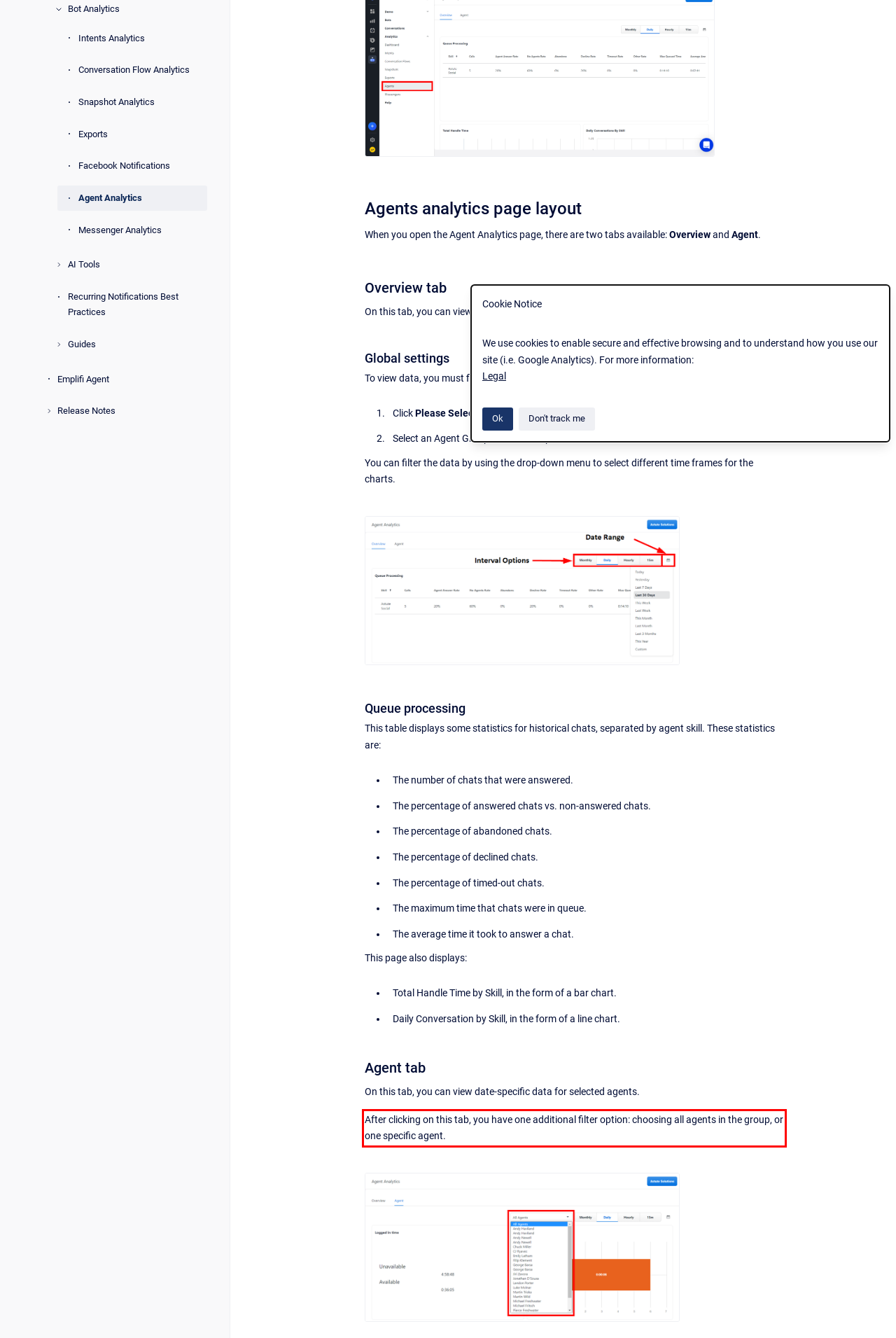Please analyze the screenshot of a webpage and extract the text content within the red bounding box using OCR.

After clicking on this tab, you have one additional filter option: choosing all agents in the group, or one specific agent.